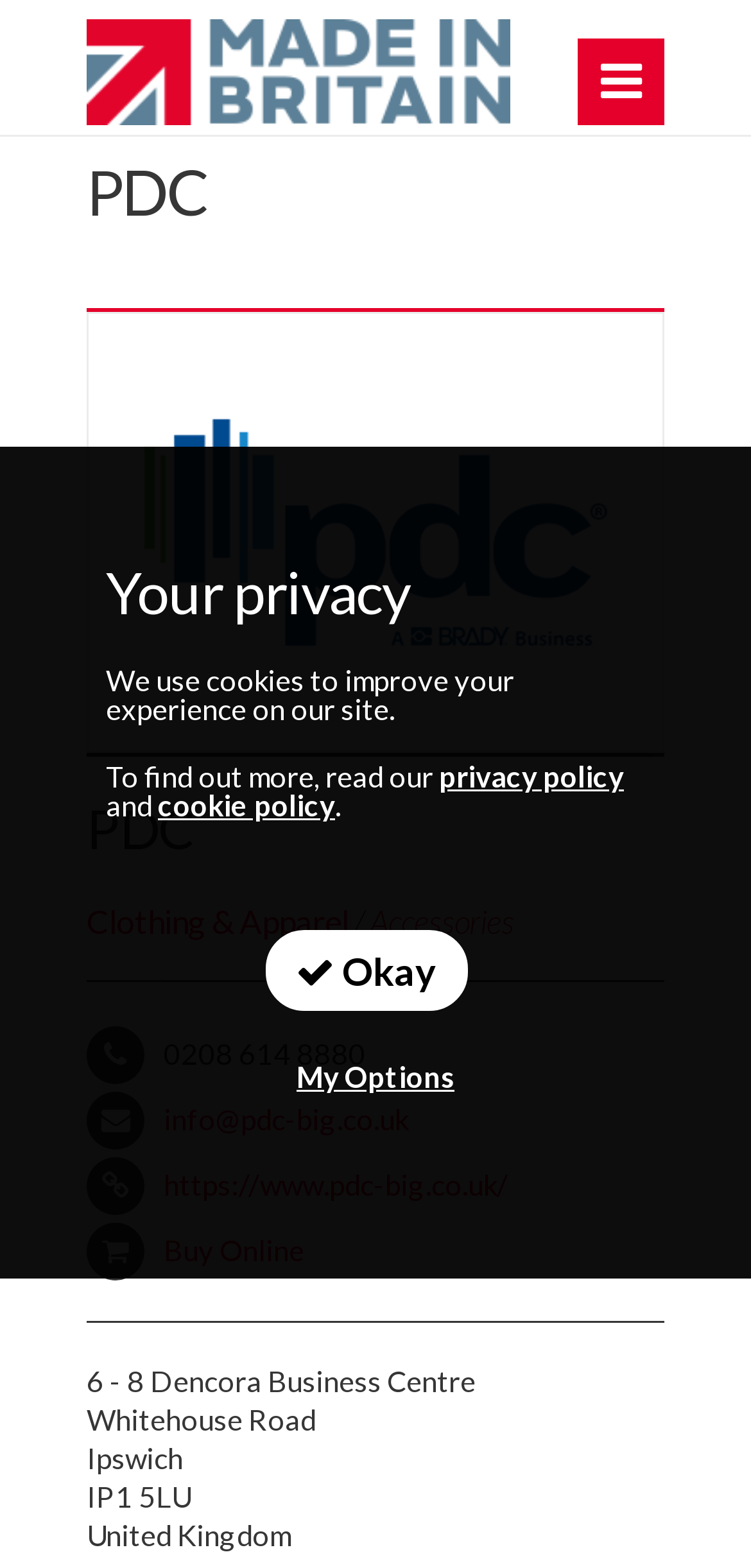Locate the bounding box of the UI element defined by this description: "info@pdc-big.co.uk". The coordinates should be given as four float numbers between 0 and 1, formatted as [left, top, right, bottom].

[0.218, 0.702, 0.544, 0.724]